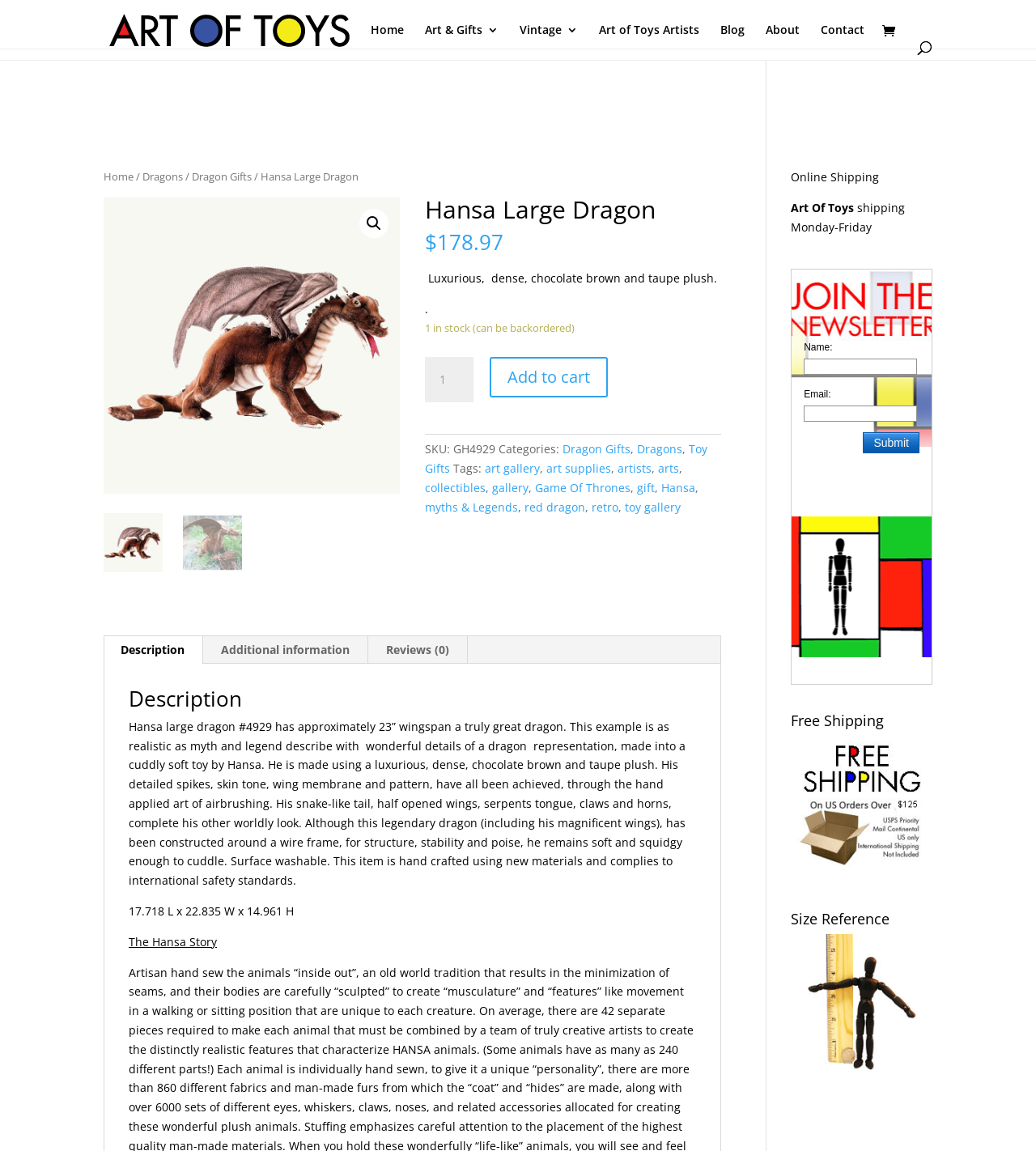What is the material of the Hansa Large Dragon?
Using the information presented in the image, please offer a detailed response to the question.

The product description states that the Hansa Large Dragon is made of 'luxurious, dense, chocolate brown and taupe plush', which indicates the material used to make the product.